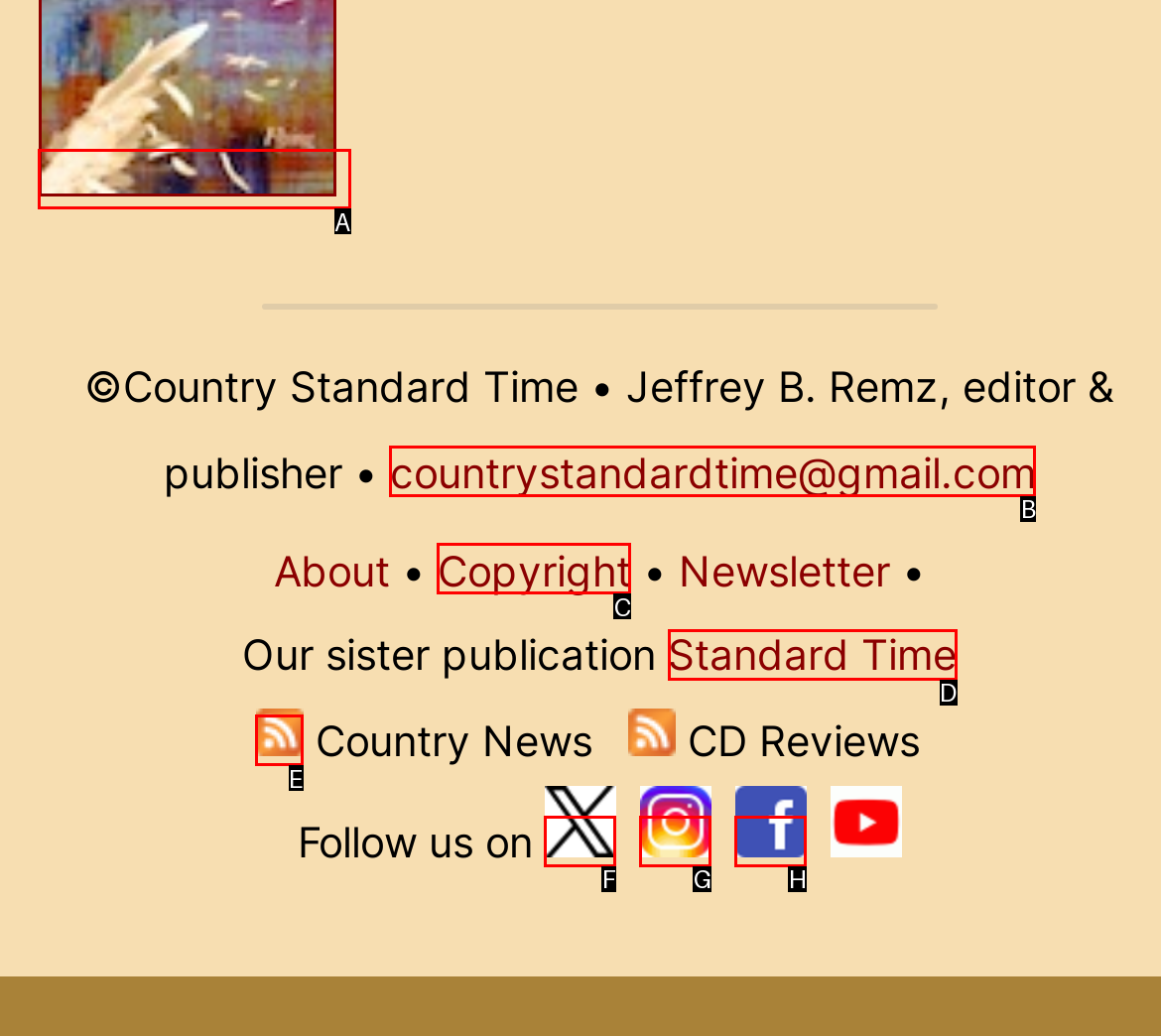Identify the correct letter of the UI element to click for this task: Subscribe to Country Music News
Respond with the letter from the listed options.

E